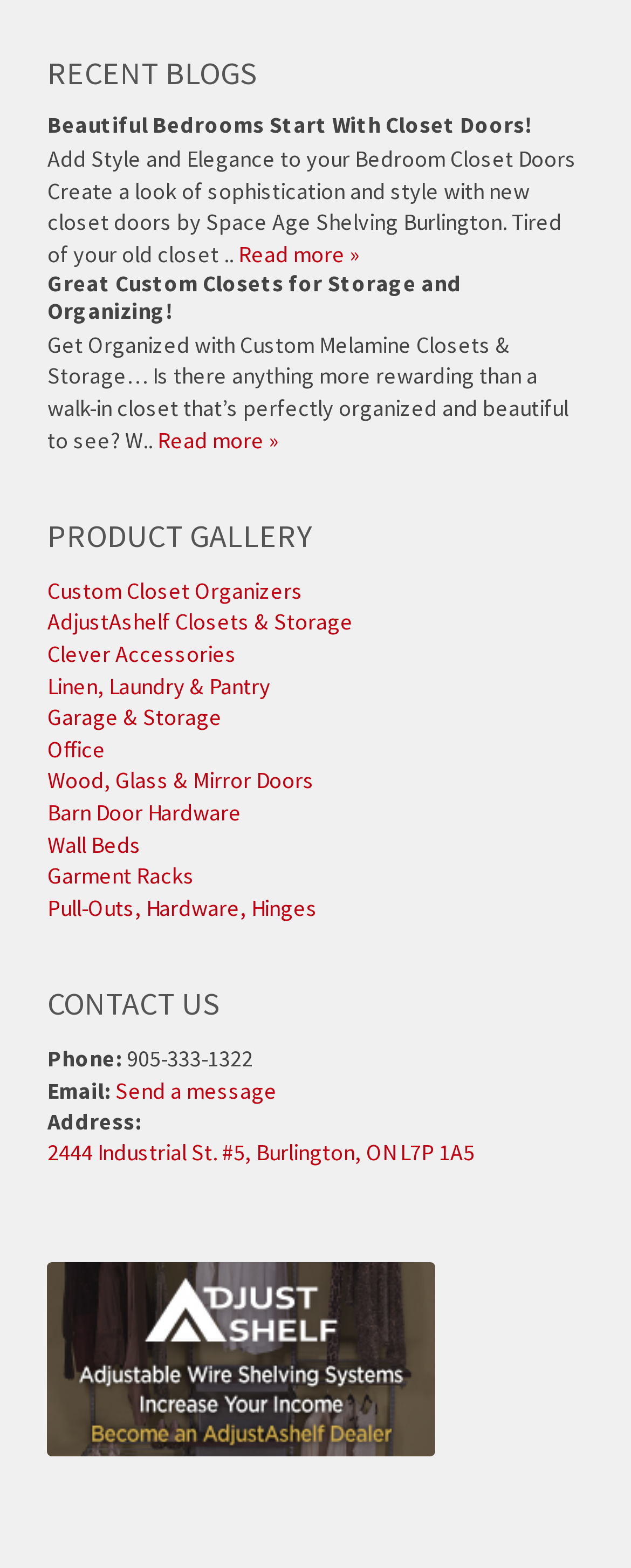Provide the bounding box coordinates of the area you need to click to execute the following instruction: "Explore Custom Closet Organizers".

[0.075, 0.367, 0.48, 0.386]